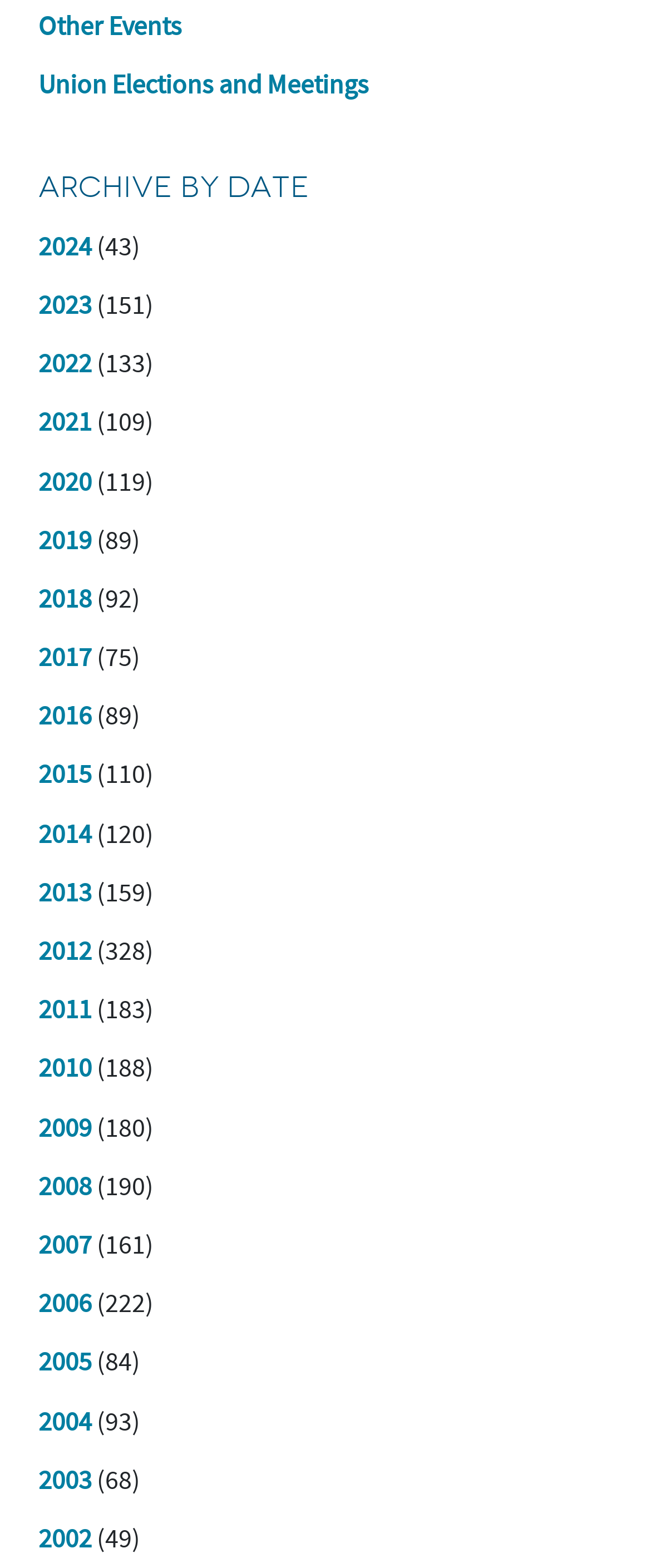Show the bounding box coordinates of the region that should be clicked to follow the instruction: "Browse '2019'."

[0.059, 0.334, 0.141, 0.355]